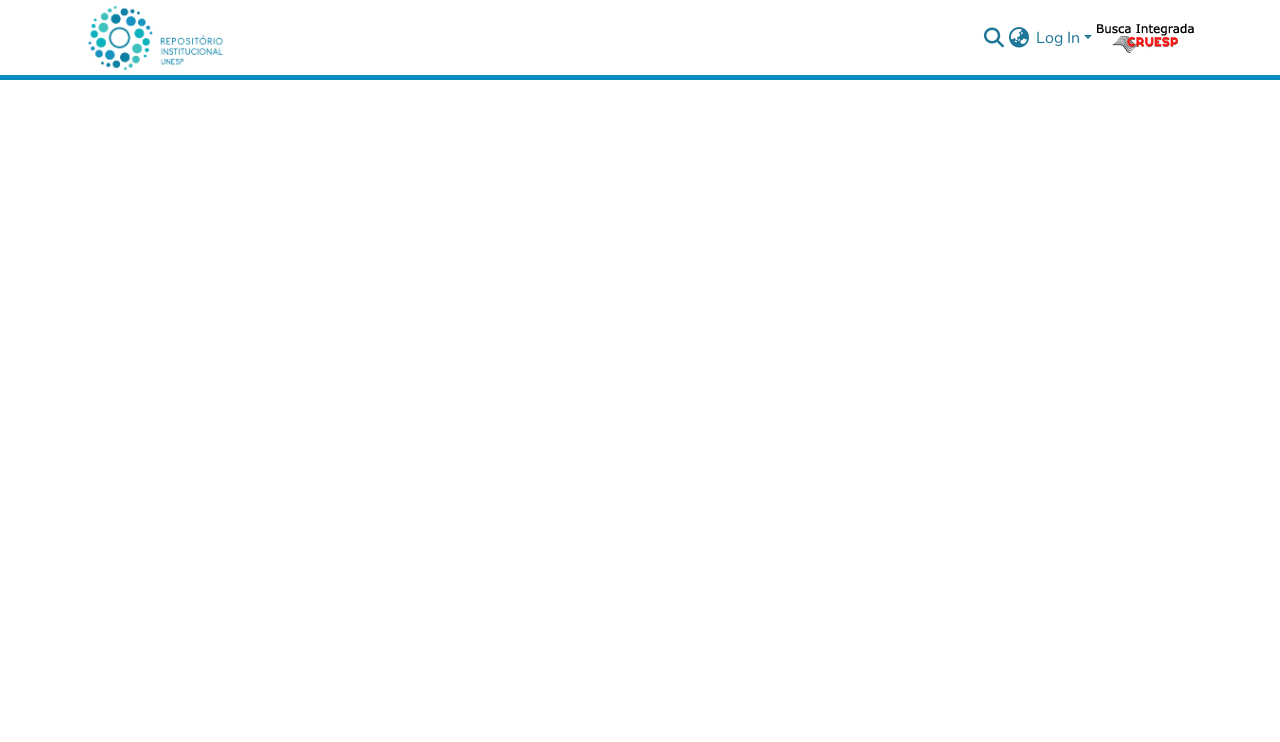Identify the bounding box coordinates for the UI element that matches this description: "aria-label="Language switch" title="Language switch"".

[0.787, 0.035, 0.806, 0.067]